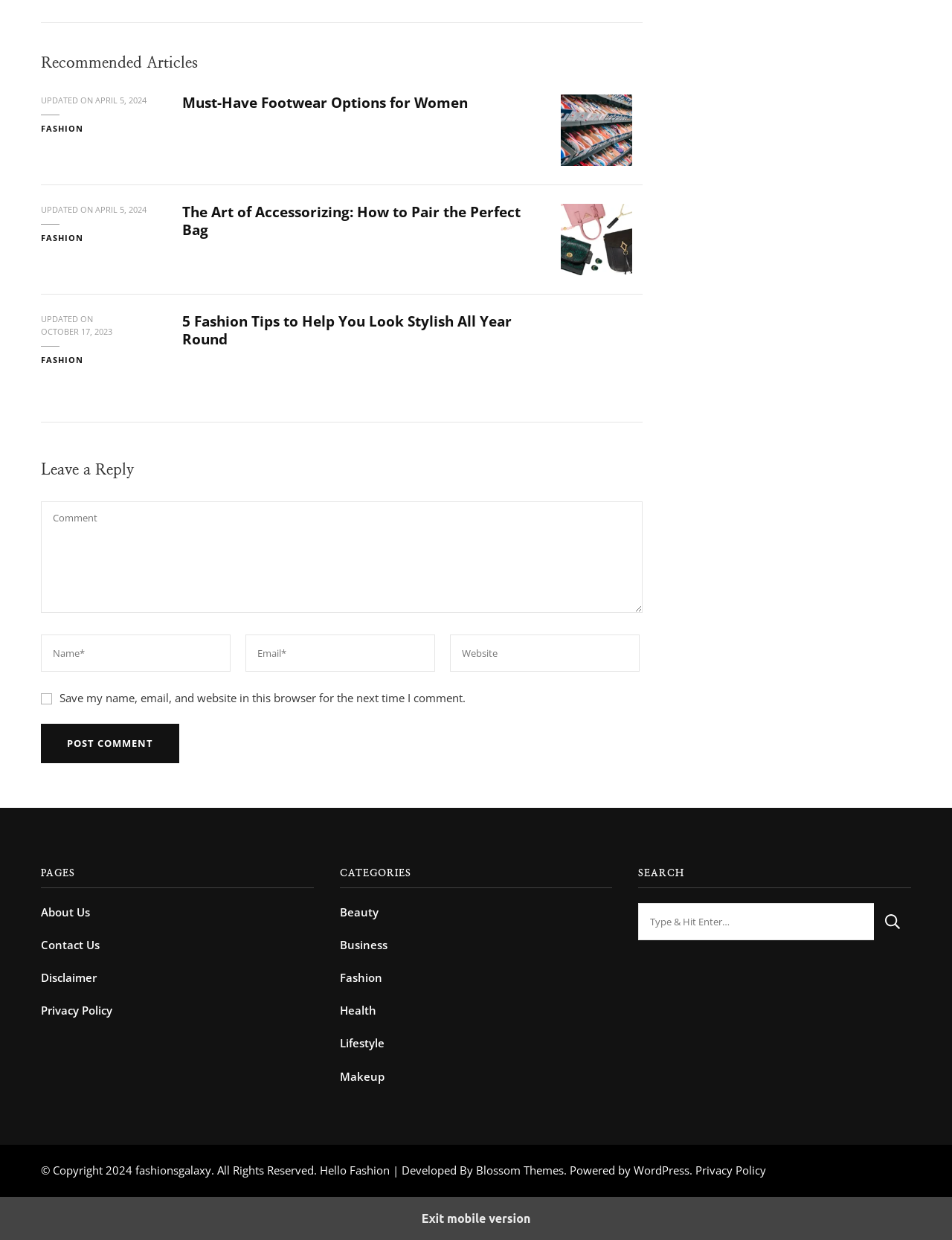Please determine the bounding box coordinates for the element that should be clicked to follow these instructions: "Contact us".

None